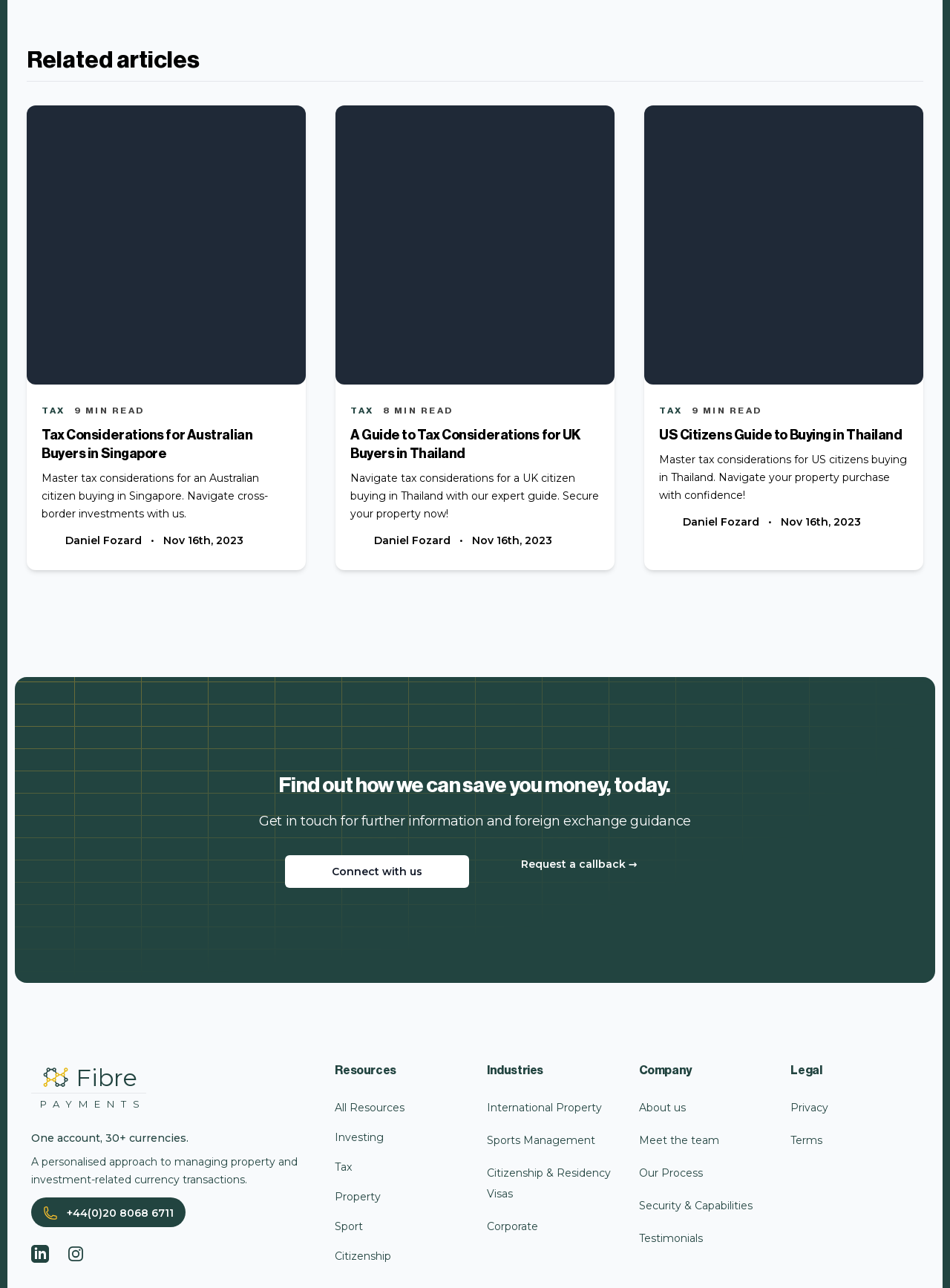What is the author of the articles on this webpage? Observe the screenshot and provide a one-word or short phrase answer.

Daniel Fozard